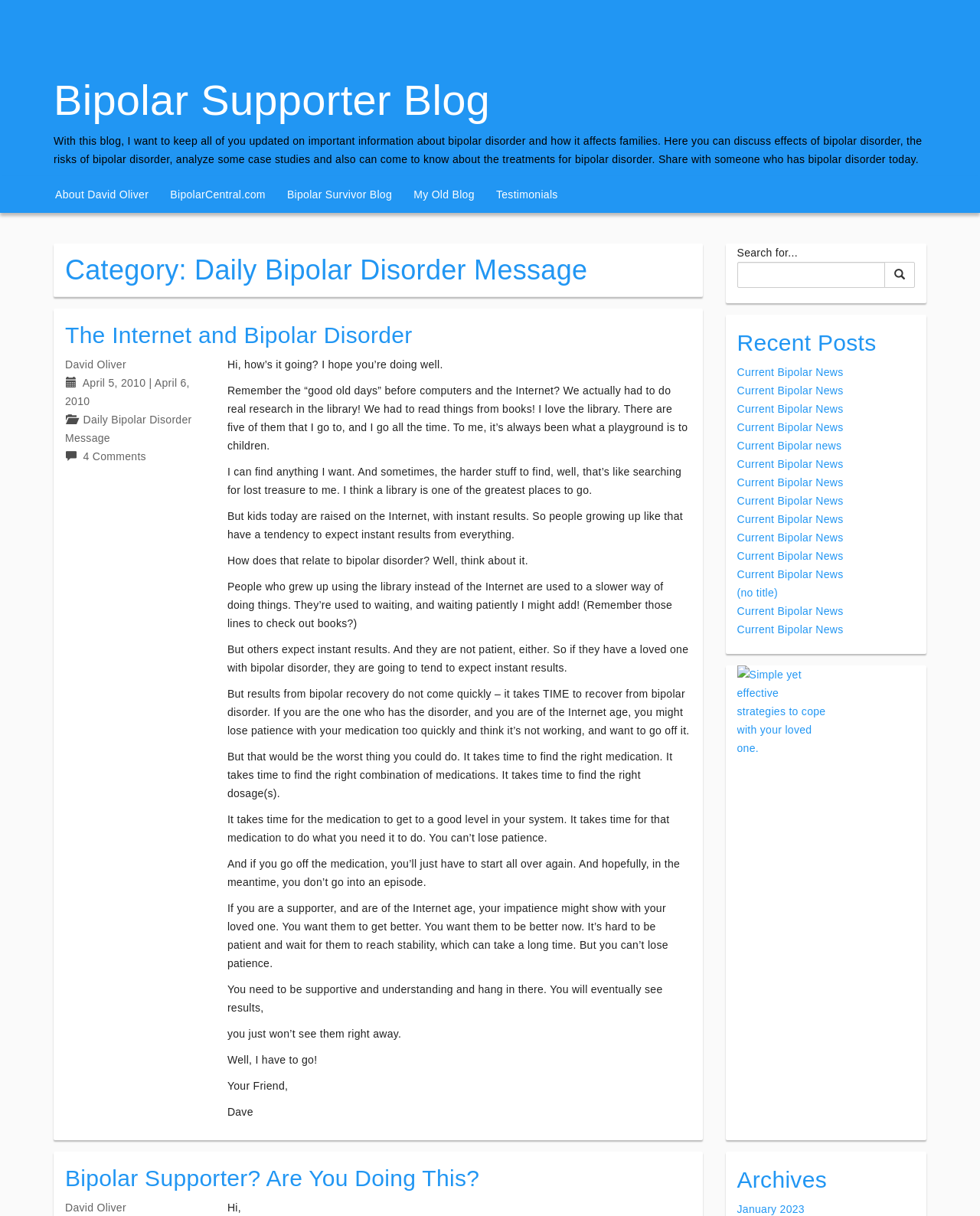Please identify the coordinates of the bounding box for the clickable region that will accomplish this instruction: "View the 'Archives'".

[0.752, 0.959, 0.934, 0.98]